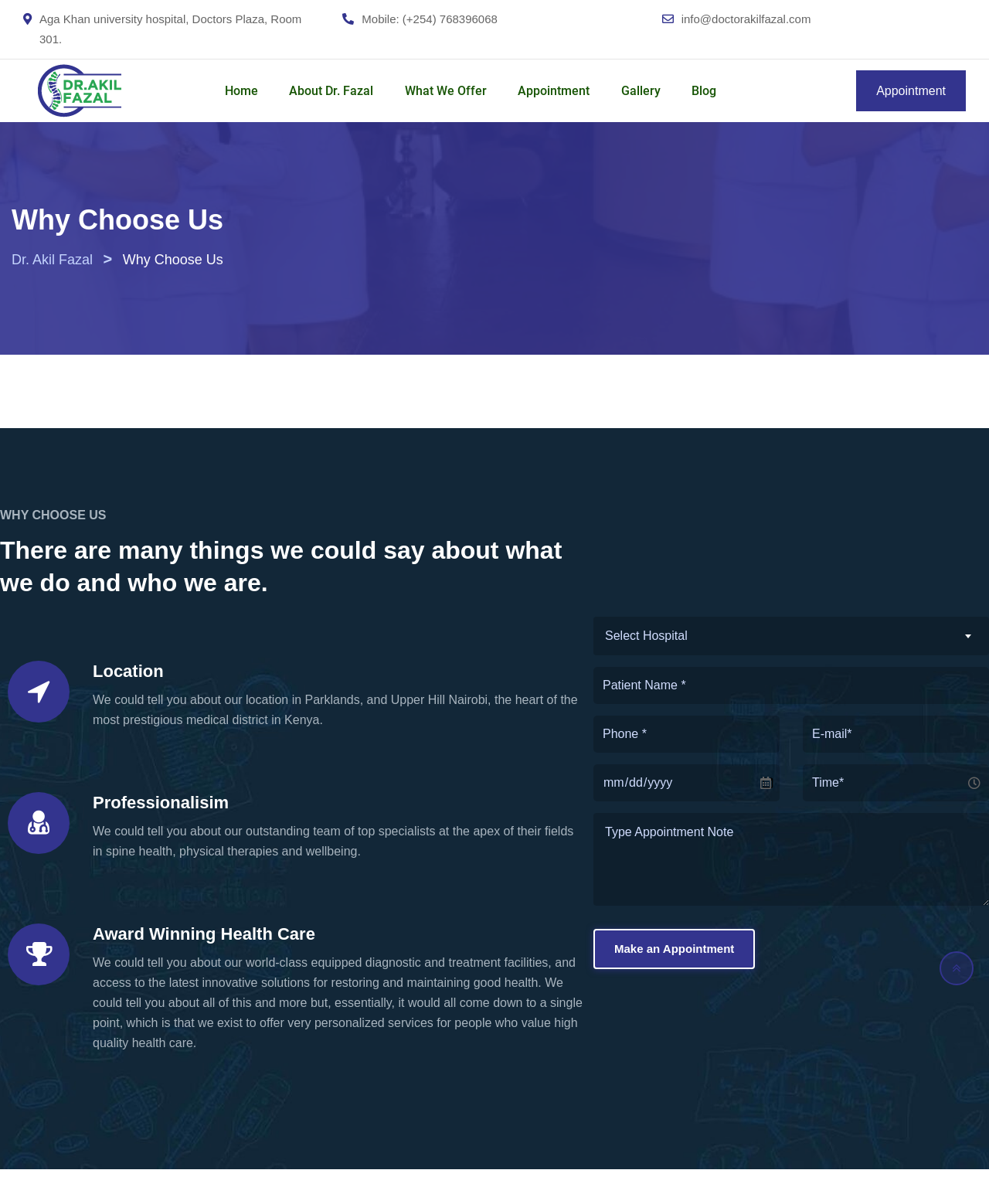Could you provide the bounding box coordinates for the portion of the screen to click to complete this instruction: "Click the 'Dr. Akil Fazal' link"?

[0.023, 0.049, 0.138, 0.101]